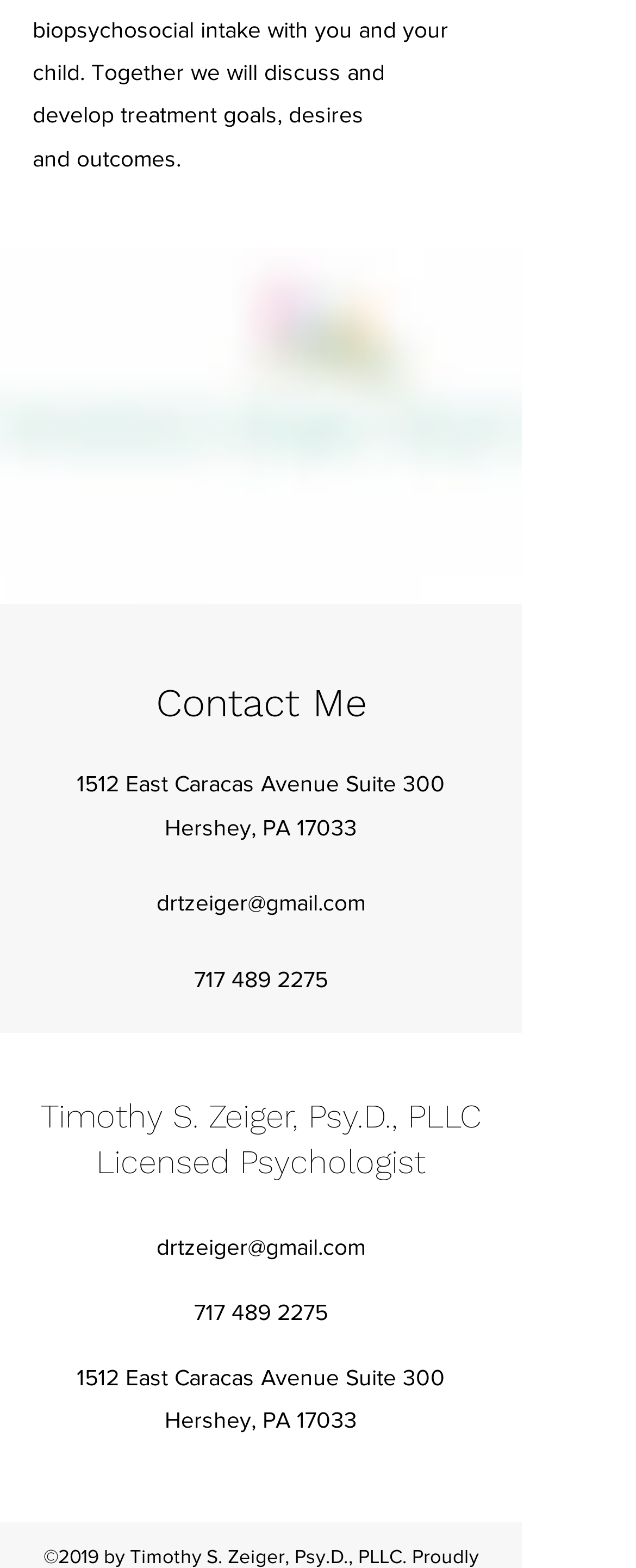What is the psychologist's email address?
Refer to the image and provide a thorough answer to the question.

The psychologist's email address can be found in the link elements with the text 'drtzeiger@gmail.com' which are located at the bottom of the page.